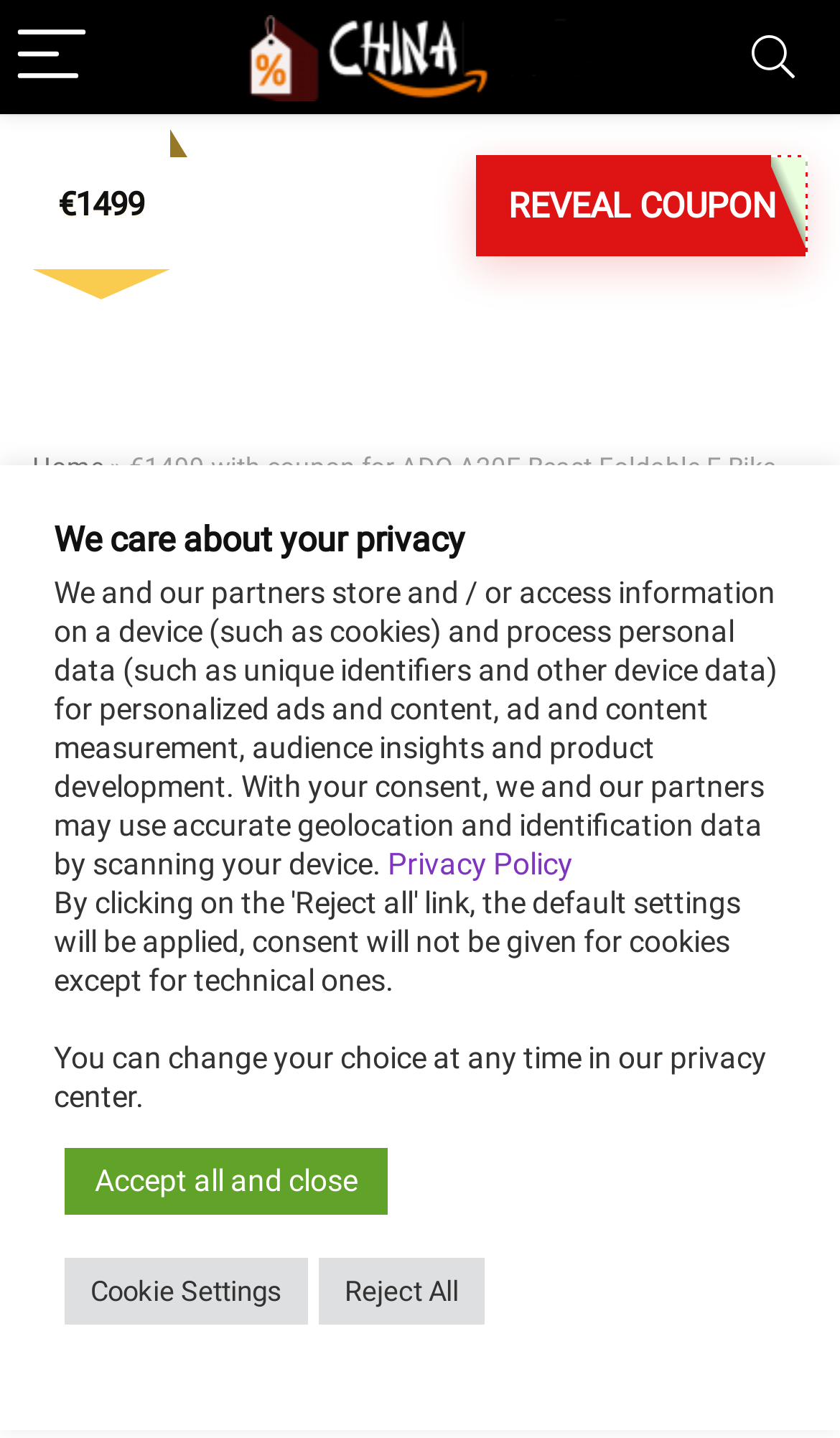Can you specify the bounding box coordinates of the area that needs to be clicked to fulfill the following instruction: "Reveal the coupon"?

[0.605, 0.129, 0.923, 0.157]